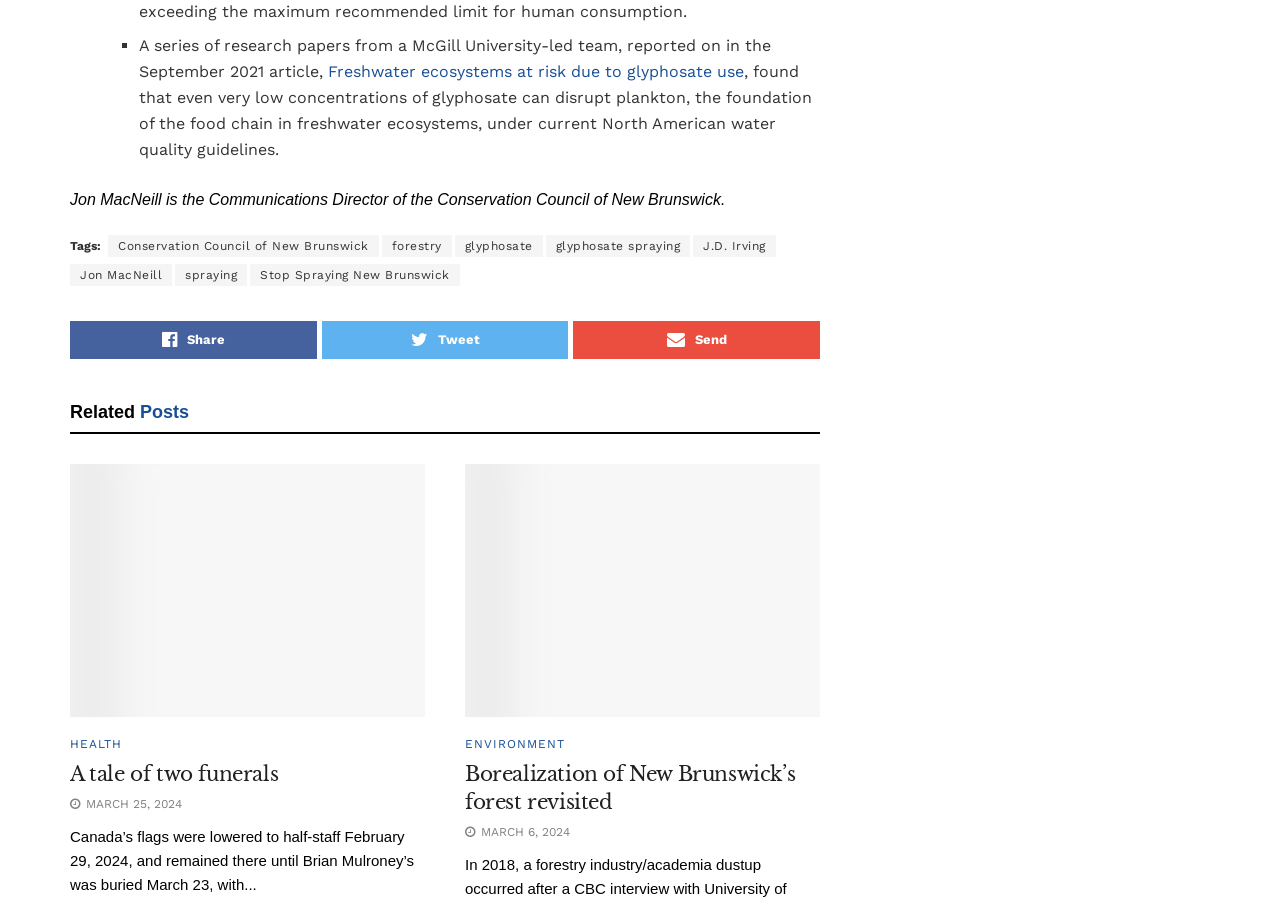Find the bounding box coordinates of the clickable area that will achieve the following instruction: "Visit the website of the Conservation Council of New Brunswick".

[0.084, 0.259, 0.296, 0.284]